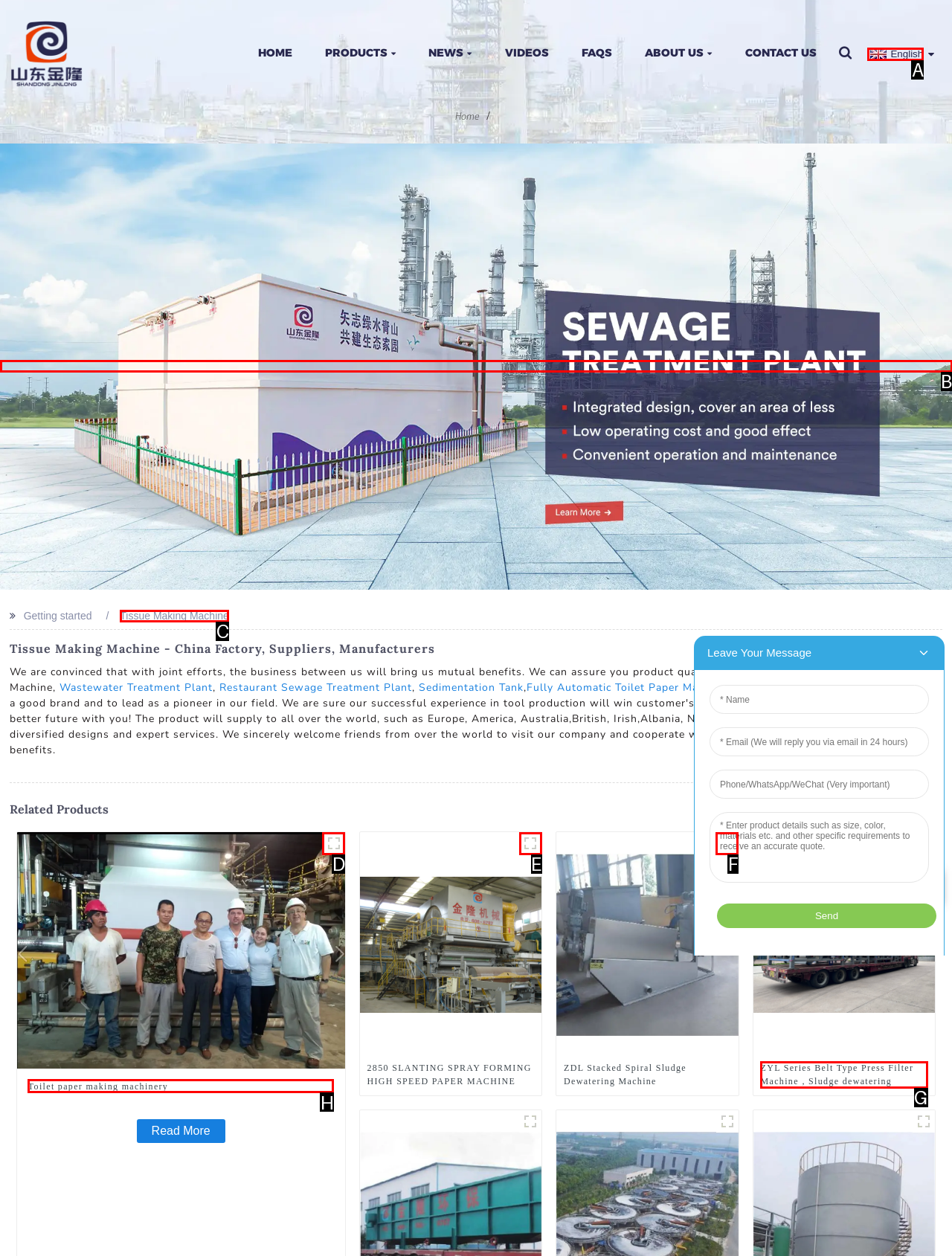Identify the correct lettered option to click in order to perform this task: Switch to English language. Respond with the letter.

A